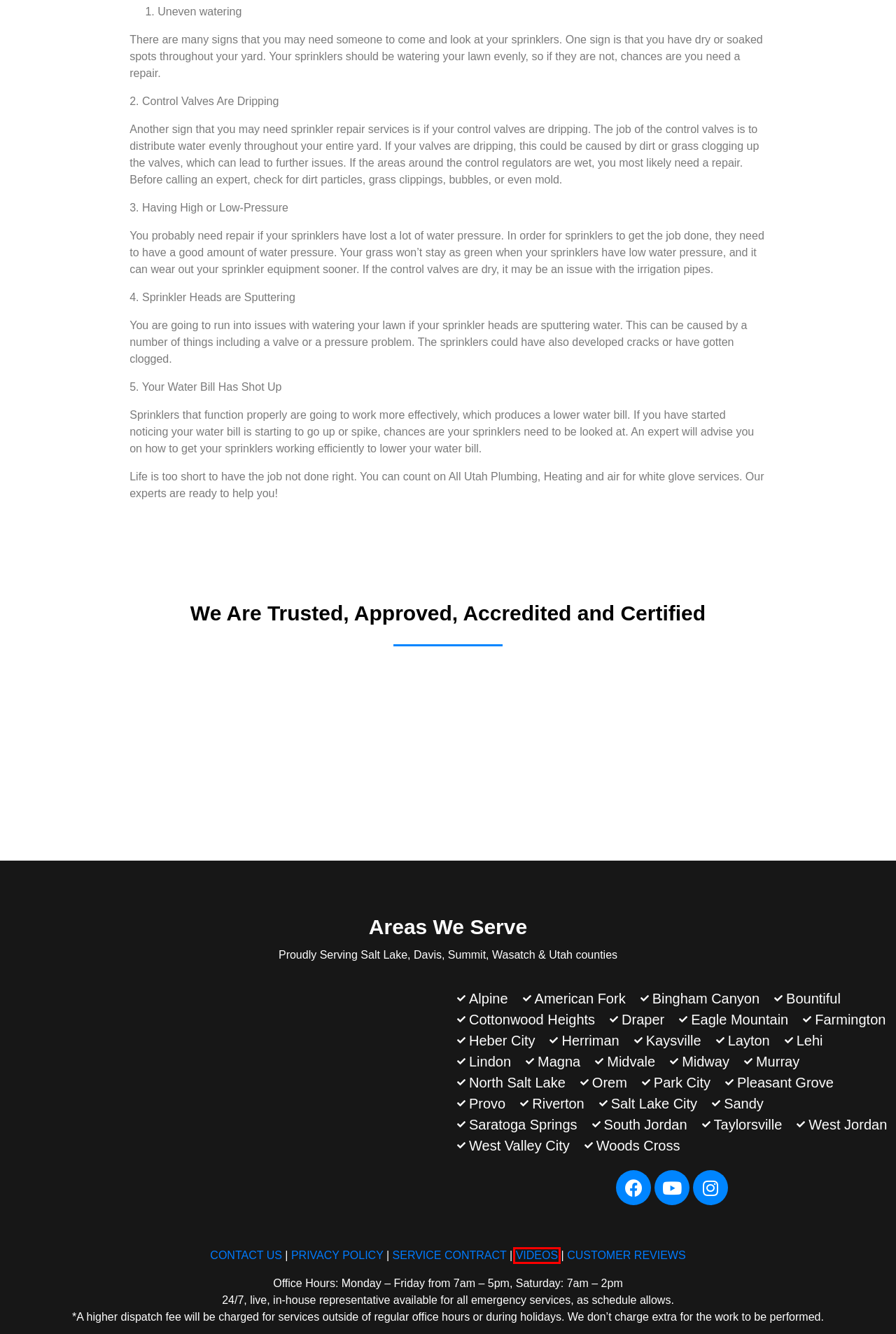Review the screenshot of a webpage which includes a red bounding box around an element. Select the description that best fits the new webpage once the element in the bounding box is clicked. Here are the candidates:
A. Utah Air Conditioner Repair & Installation Services
B. Privacy Policy - All Utah Plumbing, Heating & Air
C. Financing - All Utah Plumbing, Heating & Air
D. Videos - All Utah Plumbing, Heating & Air
E. Blog - All Utah Plumbing, Heating and Air
F. Warranty - All Utah Plumbing, Heating & Air
G. Service Contract - All Utah Plumbing, Heating & Air
H. Super Saver Deals - All Utah Plumbing, Heating & Air

D